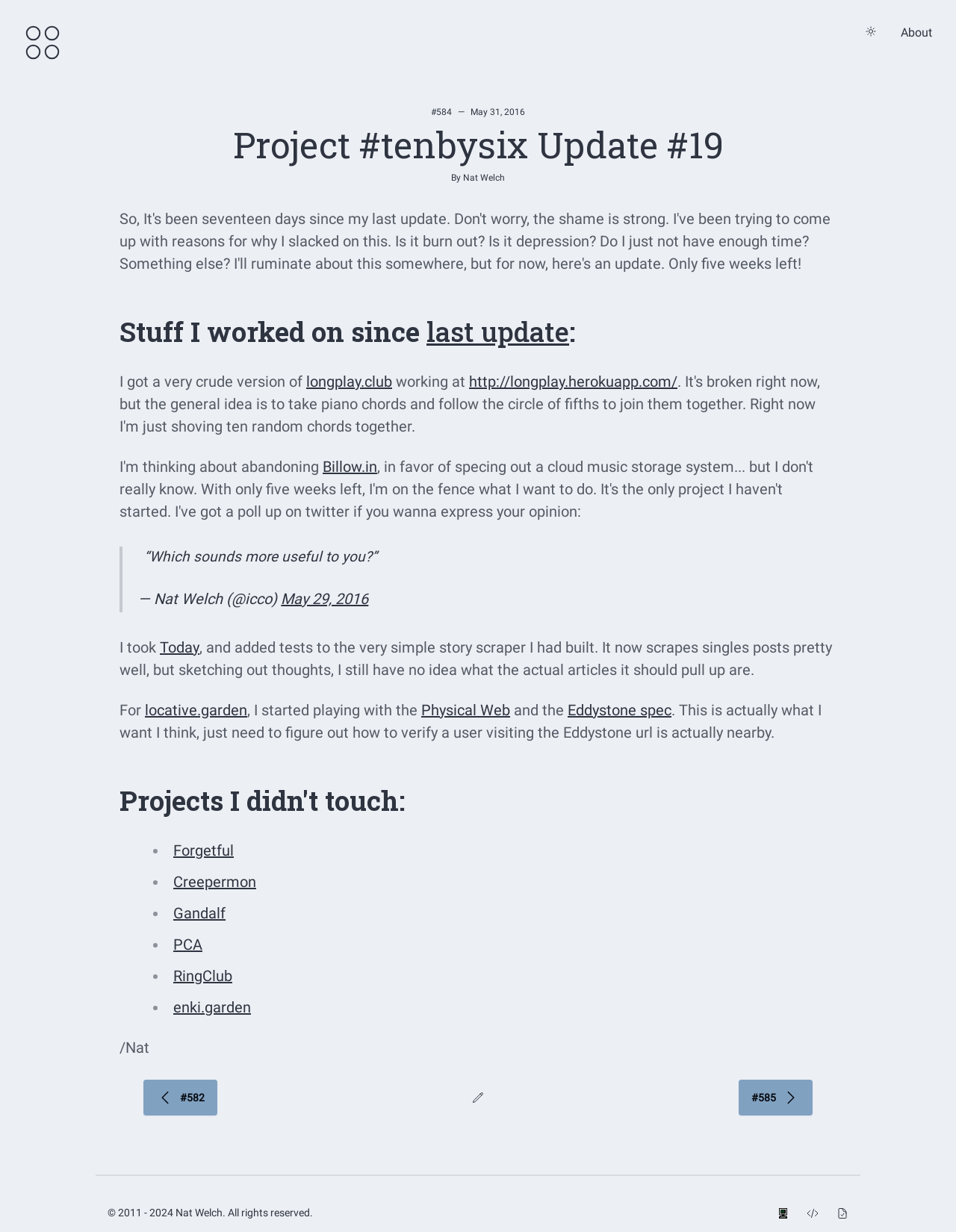What is the copyright year range?
Please provide a comprehensive answer based on the information in the image.

I found the copyright year range by looking at the complementary element with the text '© 2011 - 2024' which is a child of the contentinfo element.